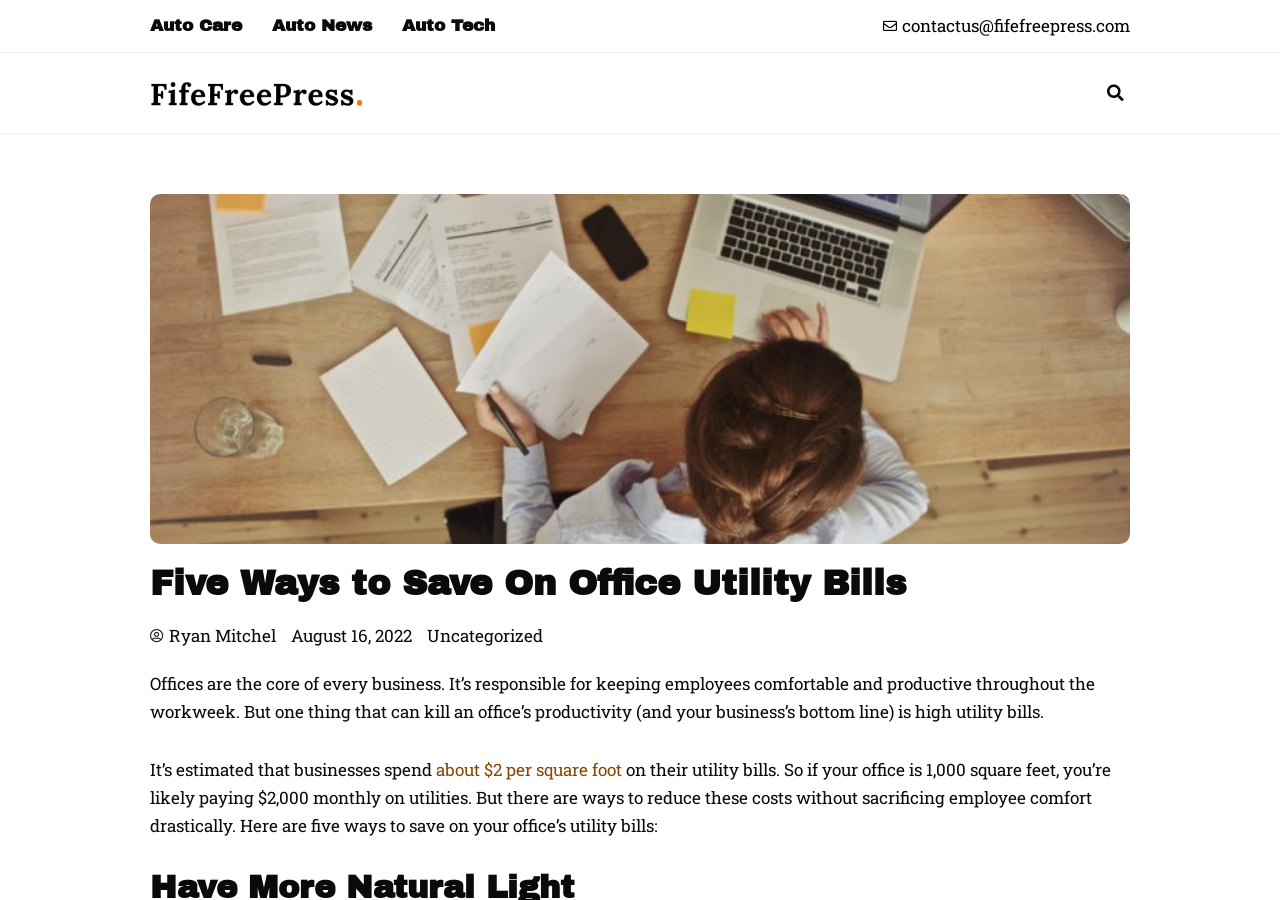Produce an elaborate caption capturing the essence of the webpage.

The webpage is about reducing office utility bills, with a focus on five ways to save on these costs. At the top, there are three links to "Auto Care", "Auto News", and "Auto Tech", aligned horizontally and positioned near the top left corner of the page. To the right of these links, there is a link to "contactus@fifefreepress.com". Below these links, there is a logo of "Fife Free Press" with an image, followed by a search bar with a "Search" button.

On the left side of the page, there is a large image related to office work, taking up most of the vertical space. Above this image, there is a heading that reads "Five Ways to Save On Office Utility Bills". Below the heading, there is a byline with the author's name "Ryan Mitchel" and the date "August 16, 2022". Next to the byline, there is a link to "Uncategorized".

The main content of the page starts below the image, with a paragraph of text that explains the importance of offices and the impact of high utility bills on businesses. The text continues with an estimate of how much businesses spend on utility bills, with a link to a specific cost of "$2 per square foot". The text then introduces the main topic of the page, which is five ways to save on office utility bills, without sacrificing employee comfort.